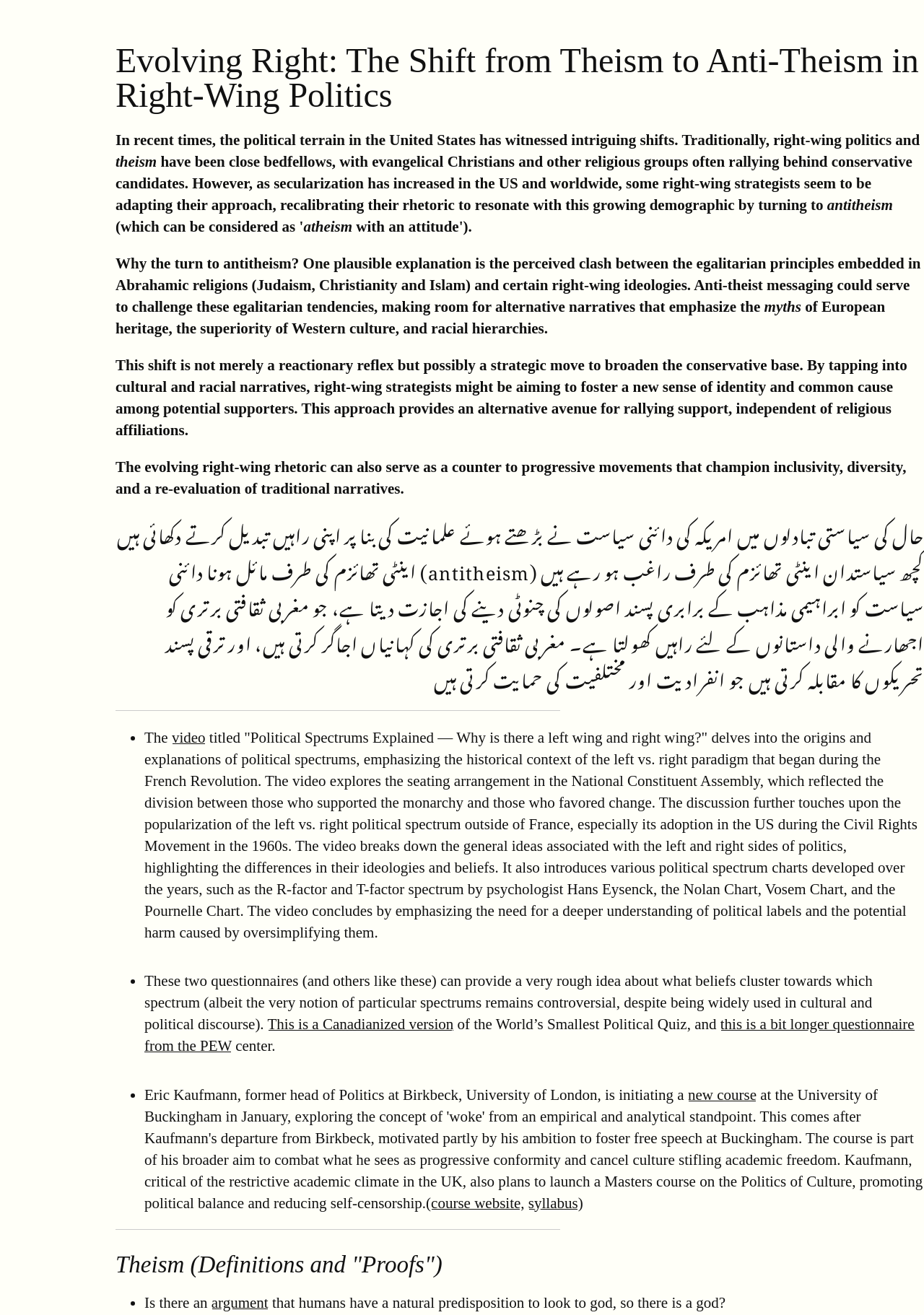Using the format (top-left x, top-left y, bottom-right x, bottom-right y), and given the element description, identify the bounding box coordinates within the screenshot: This is a Canadianized version

[0.289, 0.772, 0.491, 0.785]